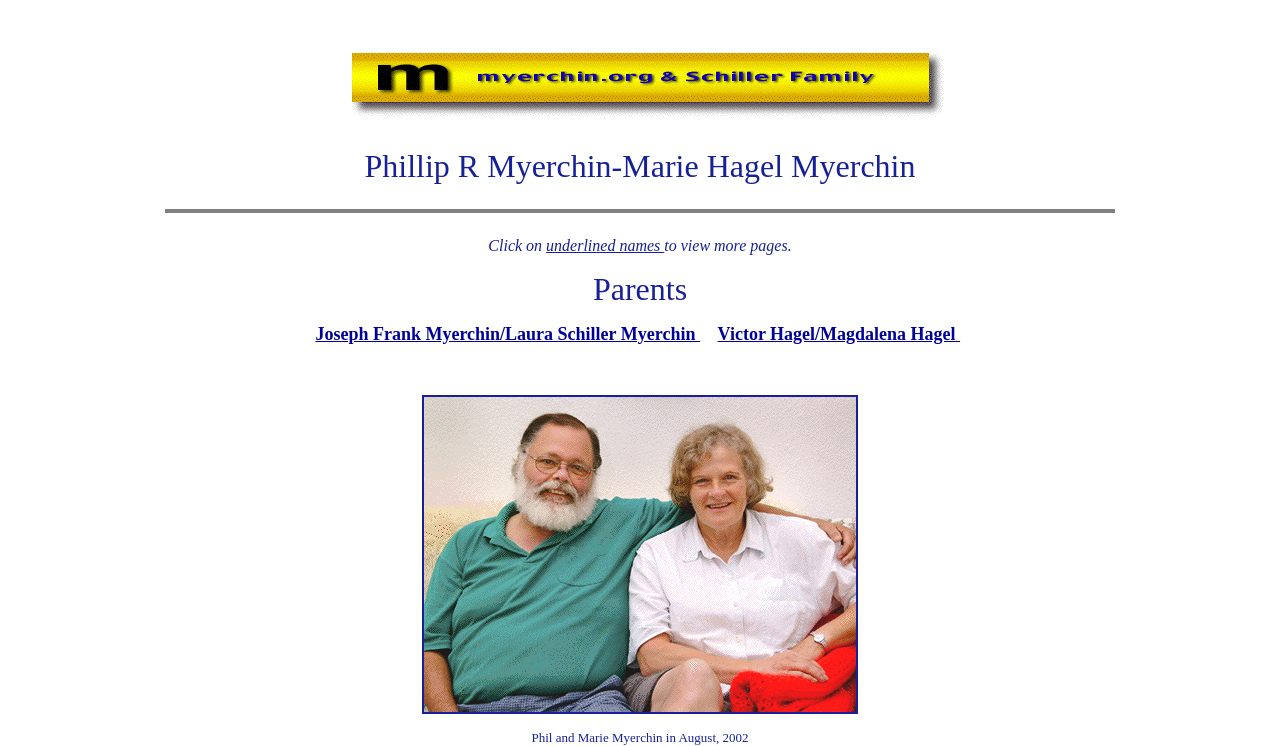Find the UI element described as: "Victor Hagel/Magdalena Hagel" and predict its bounding box coordinates. Ensure the coordinates are four float numbers between 0 and 1, [left, top, right, bottom].

[0.561, 0.434, 0.75, 0.461]